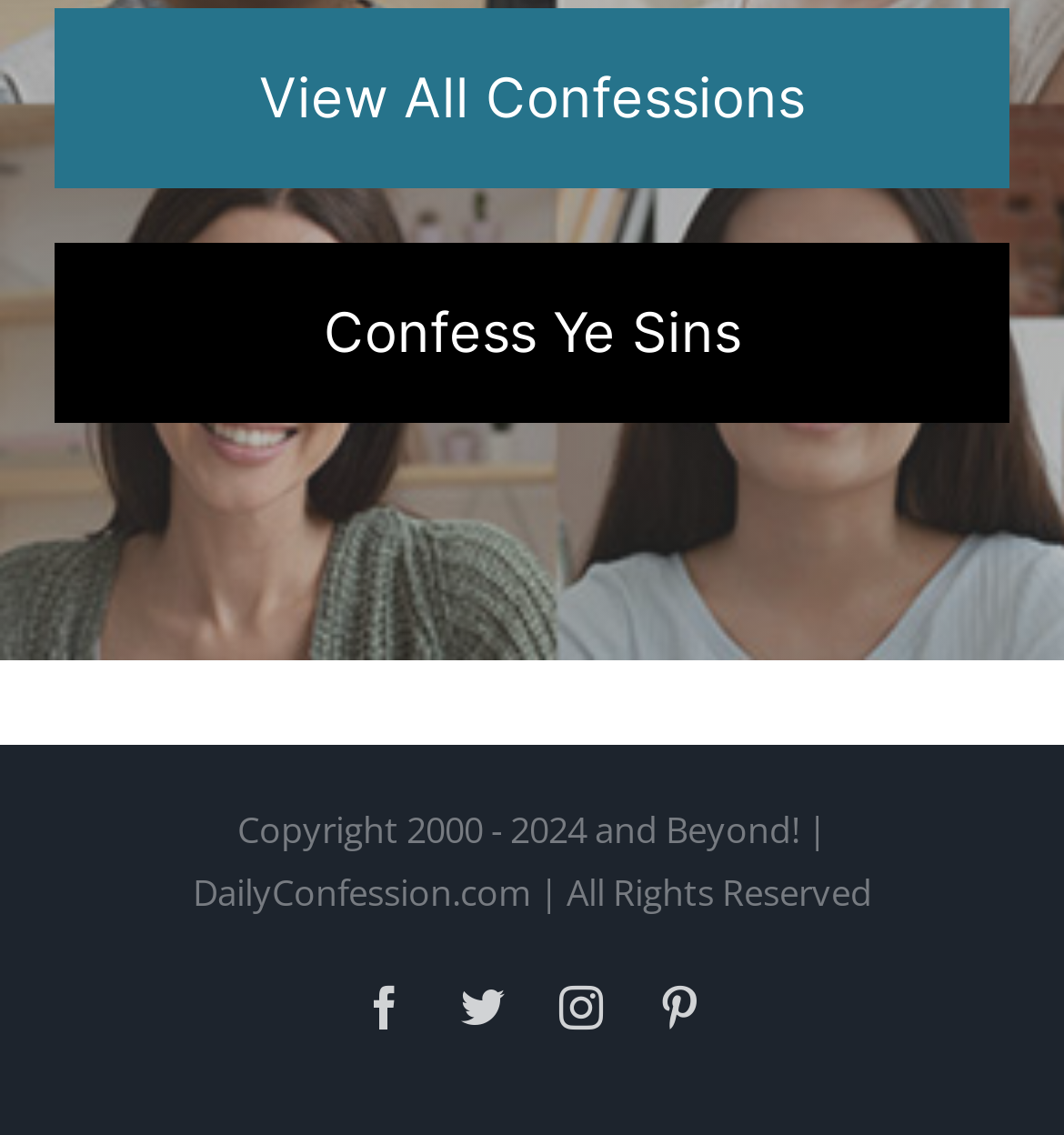What is the theme of the website?
Please use the visual content to give a single word or phrase answer.

Confessions